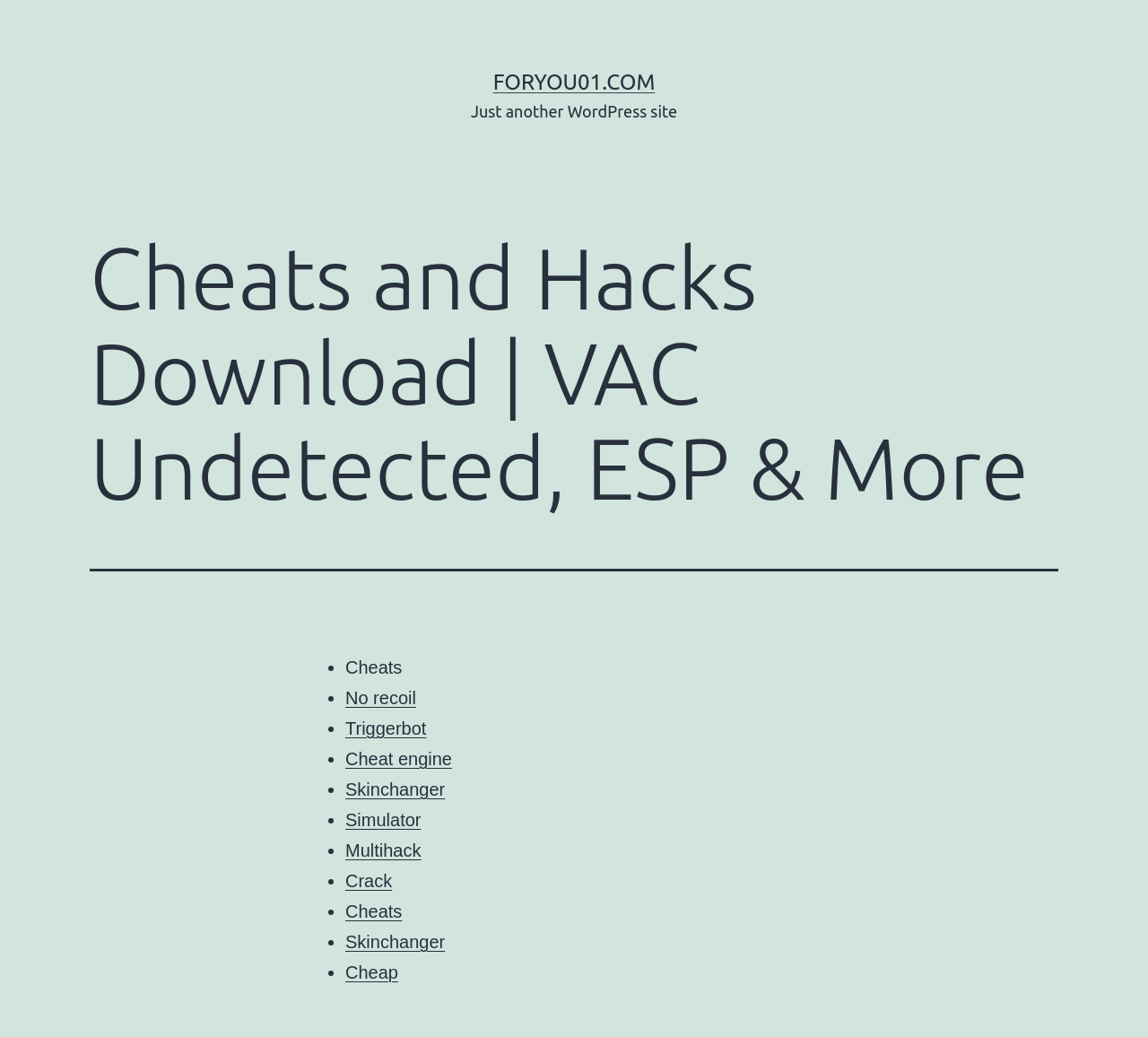Find the bounding box coordinates of the clickable element required to execute the following instruction: "Click on No recoil". Provide the coordinates as four float numbers between 0 and 1, i.e., [left, top, right, bottom].

[0.301, 0.664, 0.362, 0.683]